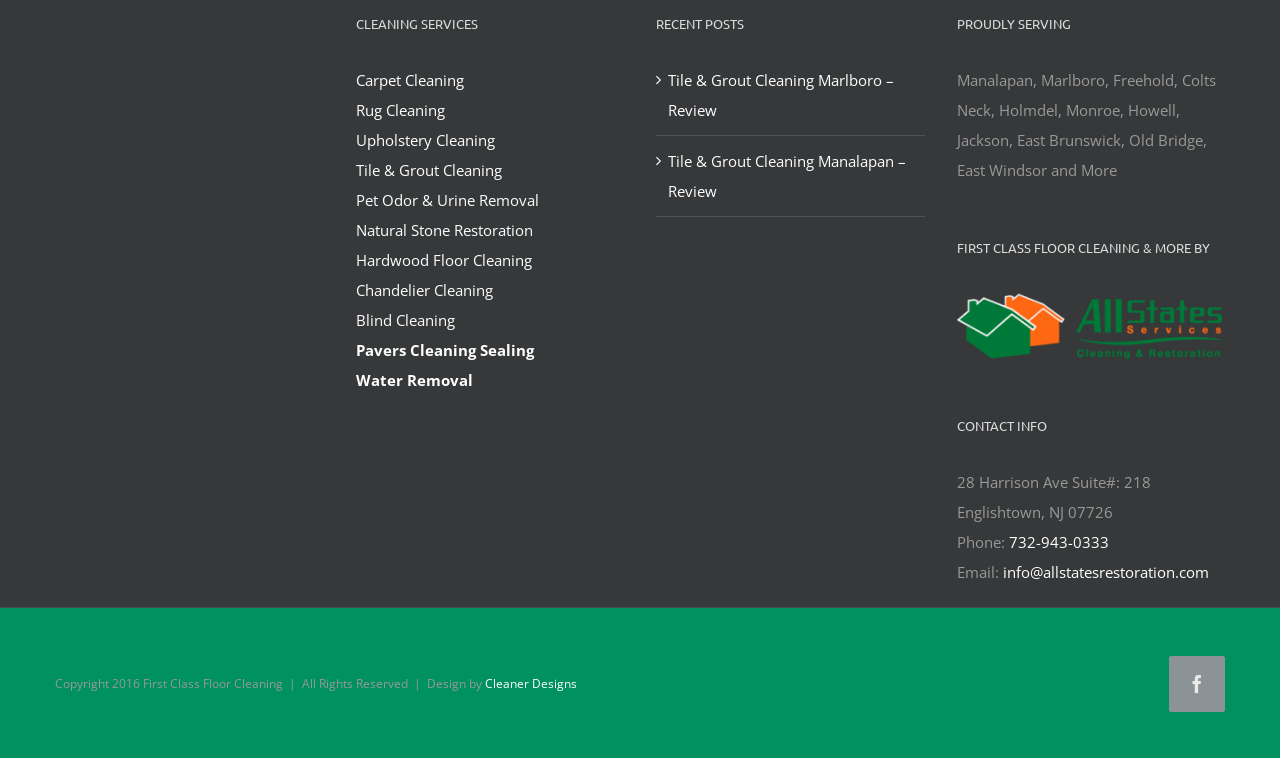Find the bounding box coordinates of the area to click in order to follow the instruction: "Call the phone number".

[0.788, 0.702, 0.866, 0.729]